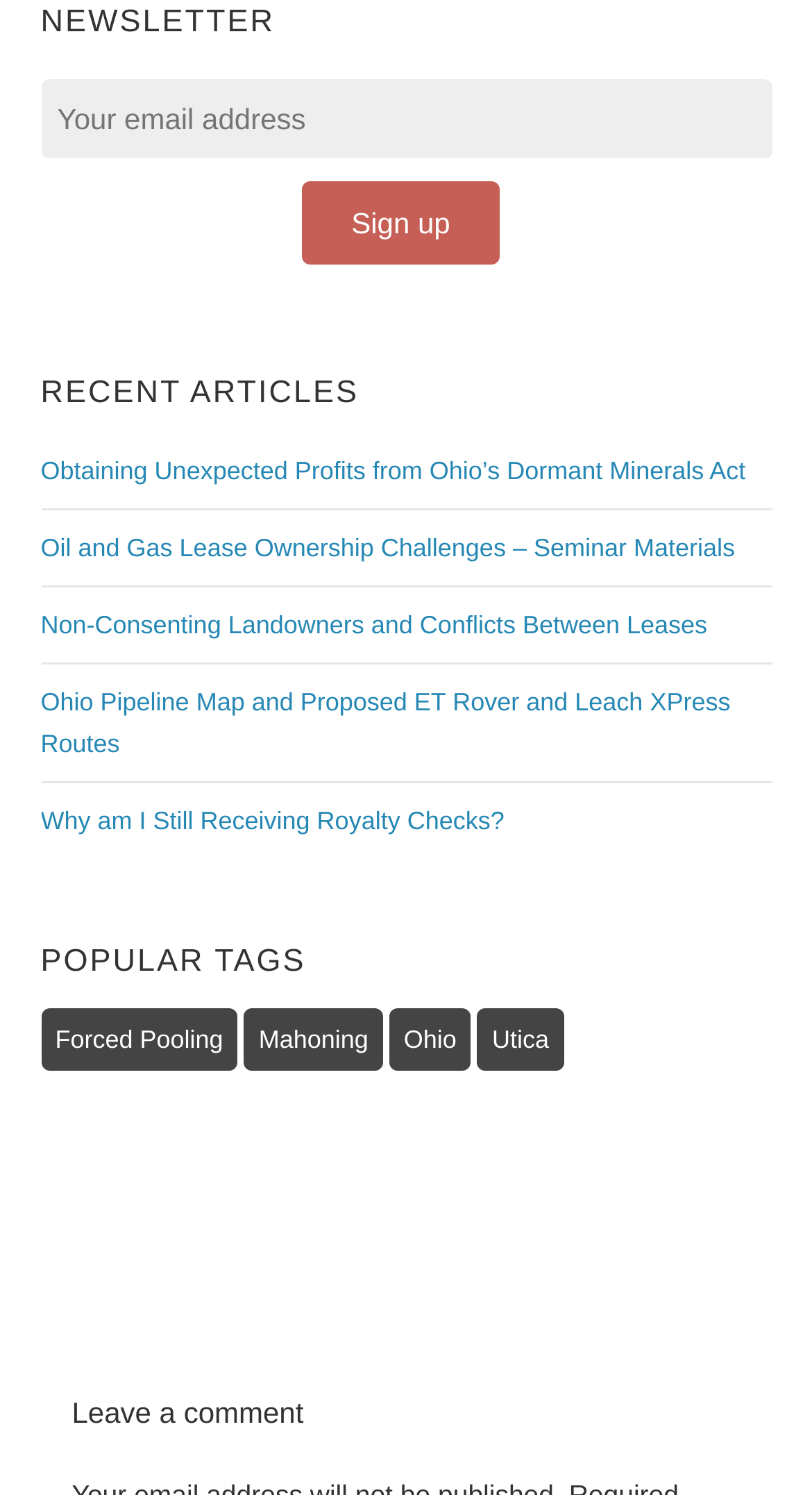Where is the 'Leave a comment' section located?
Offer a detailed and full explanation in response to the question.

The 'Leave a comment' section is located at the bottom of the page, as indicated by its bounding box coordinates [0.088, 0.933, 0.476, 0.958], which have a high y1 value, indicating a lower position on the page.